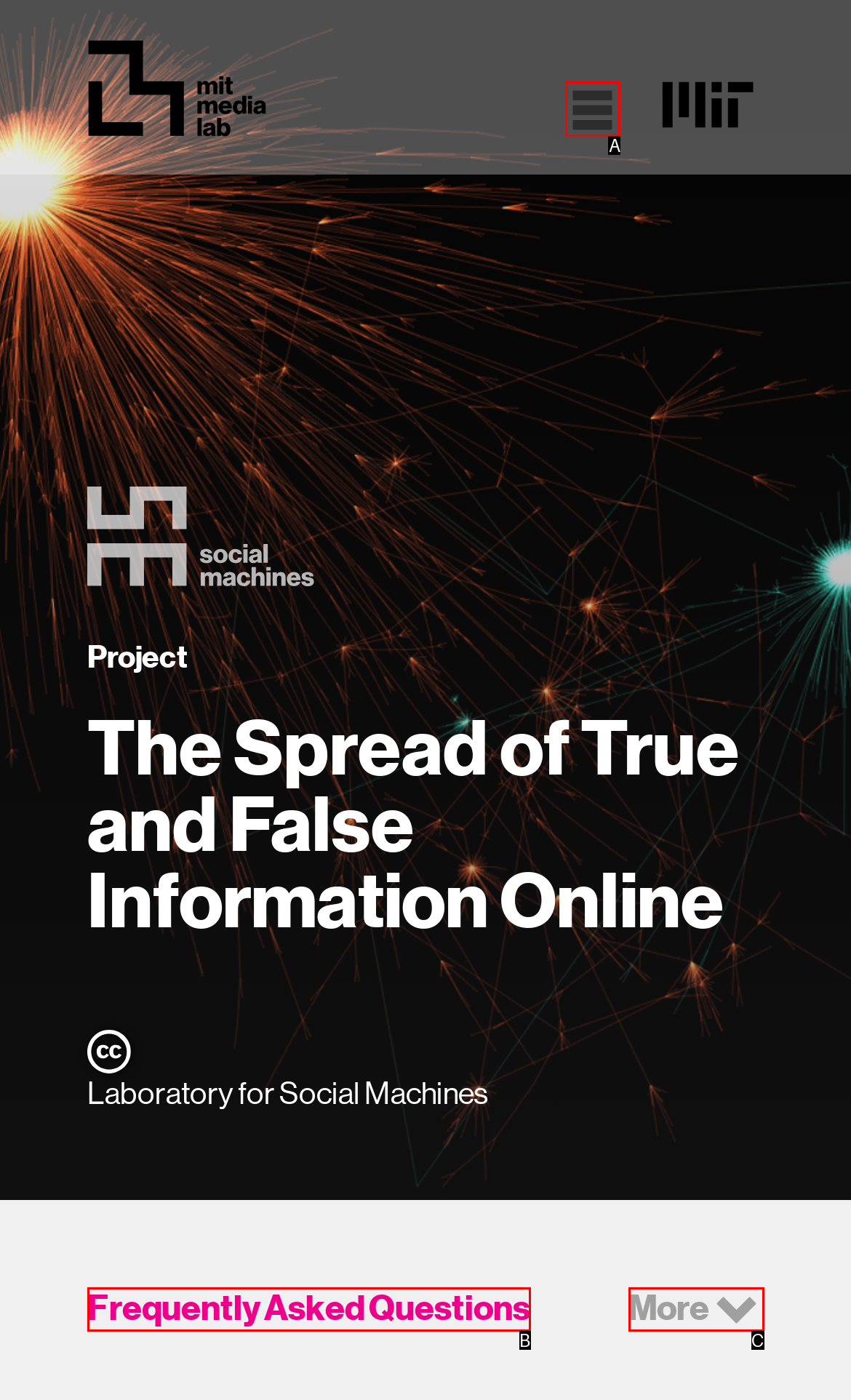Choose the option that best matches the description: Frequently Asked Questions
Indicate the letter of the matching option directly.

B